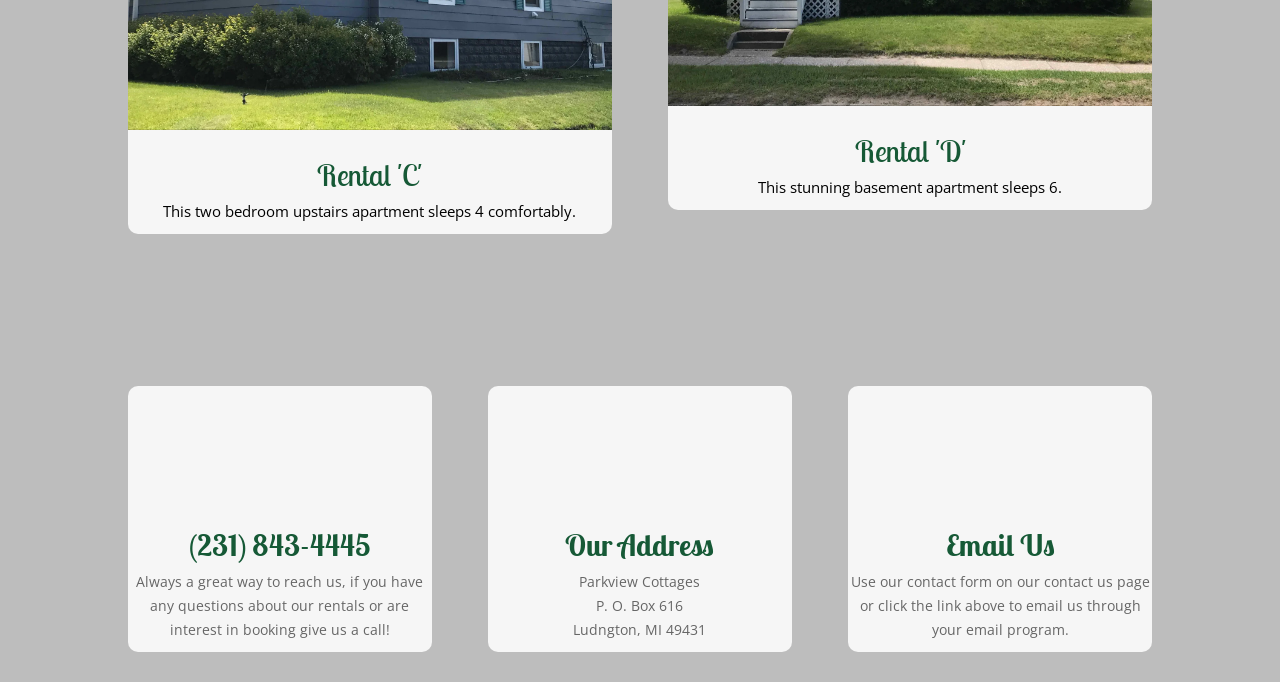Using the given description, provide the bounding box coordinates formatted as (top-left x, top-left y, bottom-right x, bottom-right y), with all values being floating point numbers between 0 and 1. Description: Rental 'D'

[0.668, 0.194, 0.754, 0.25]